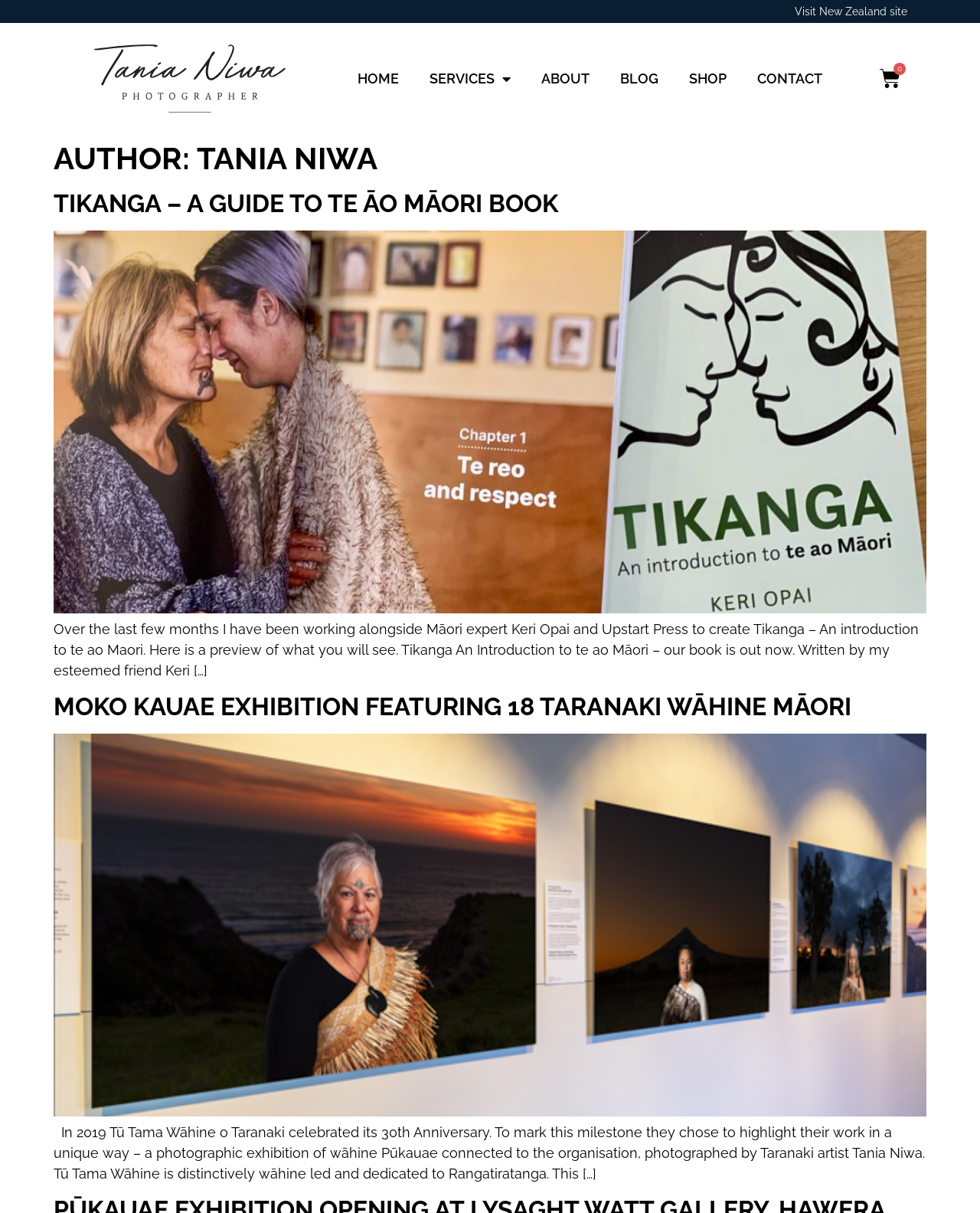Please provide a comprehensive response to the question based on the details in the image: What is the title of the book?

The title of the book is mentioned in the article section as 'TIKANGA – A GUIDE TO TE ĀO MĀORI BOOK'.